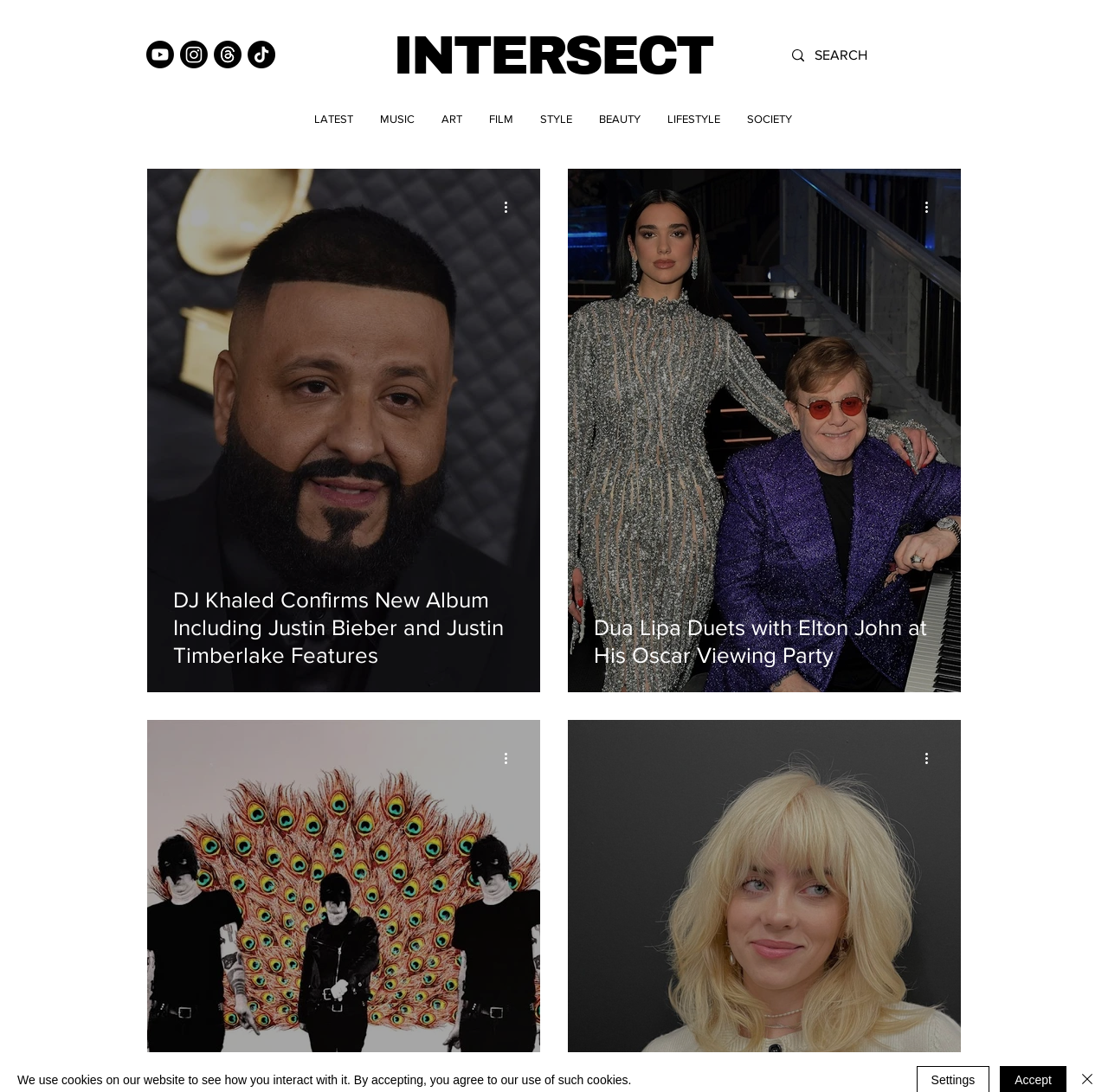Predict the bounding box for the UI component with the following description: "aria-label="SEARCH" name="q" placeholder="SEARCH"".

[0.735, 0.035, 0.85, 0.067]